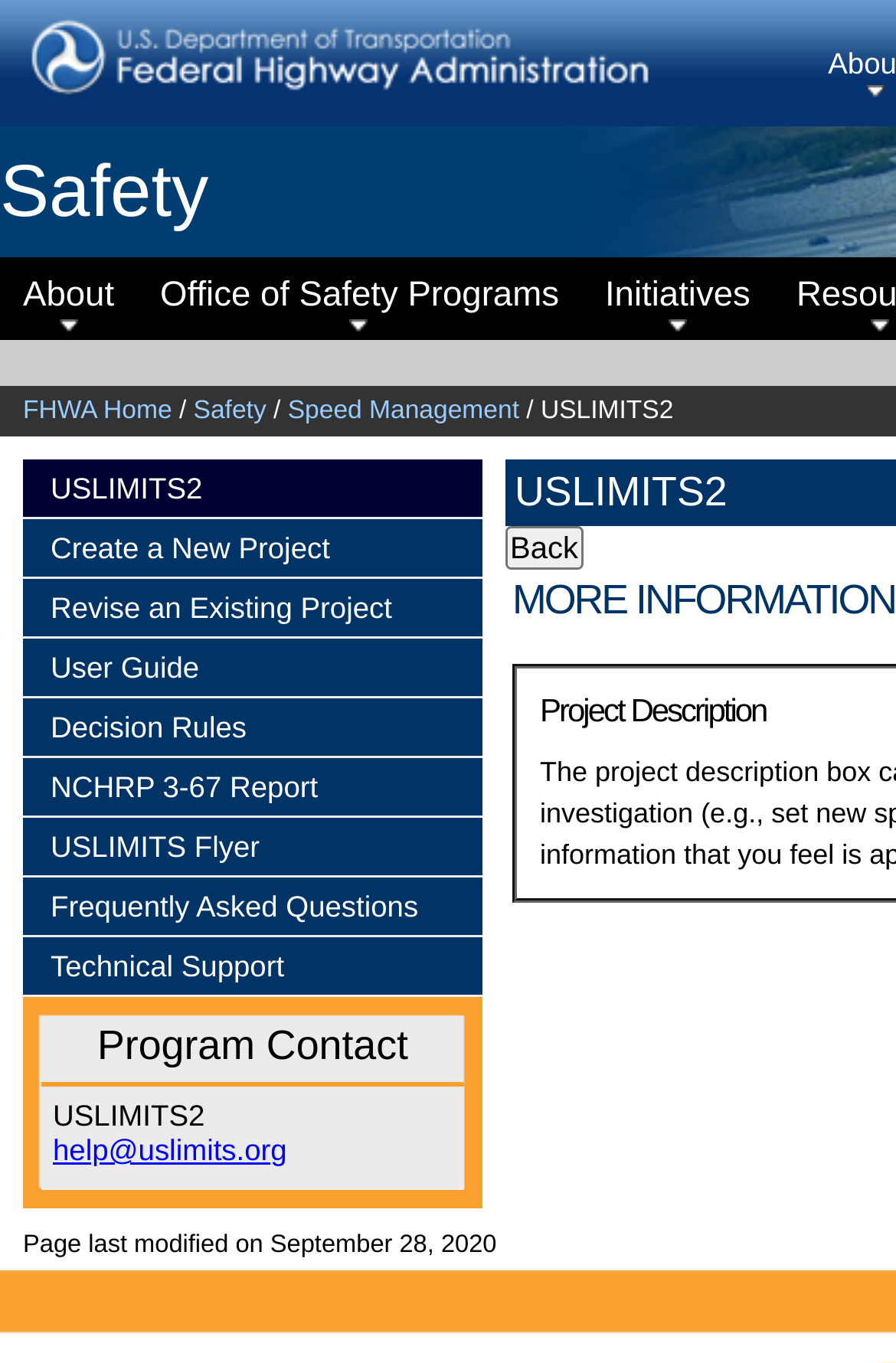Can you show the bounding box coordinates of the region to click on to complete the task described in the instruction: "view USLIMITS2 user guide"?

[0.026, 0.469, 0.538, 0.512]